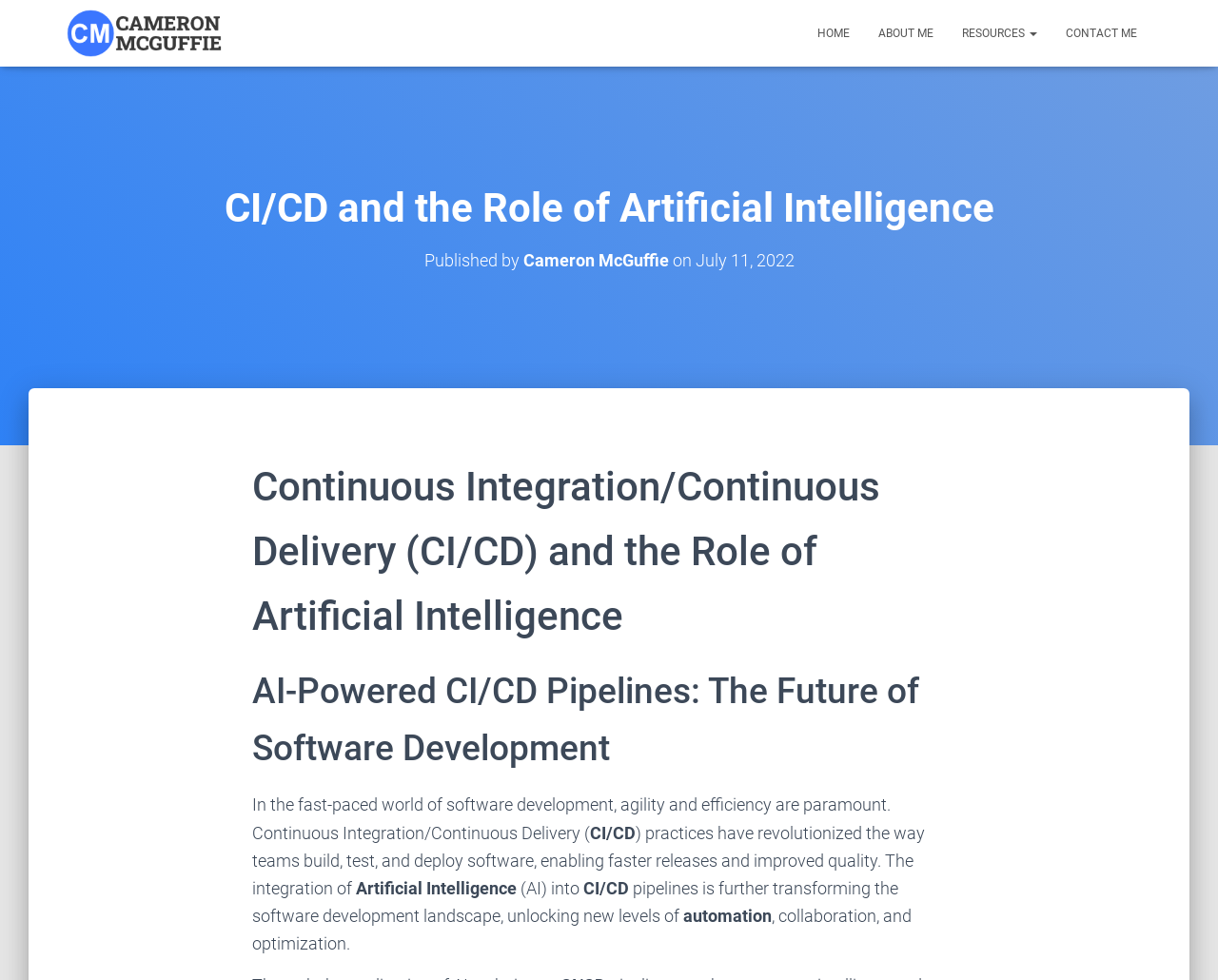Locate the bounding box of the UI element defined by this description: "Home". The coordinates should be given as four float numbers between 0 and 1, formatted as [left, top, right, bottom].

[0.659, 0.01, 0.709, 0.058]